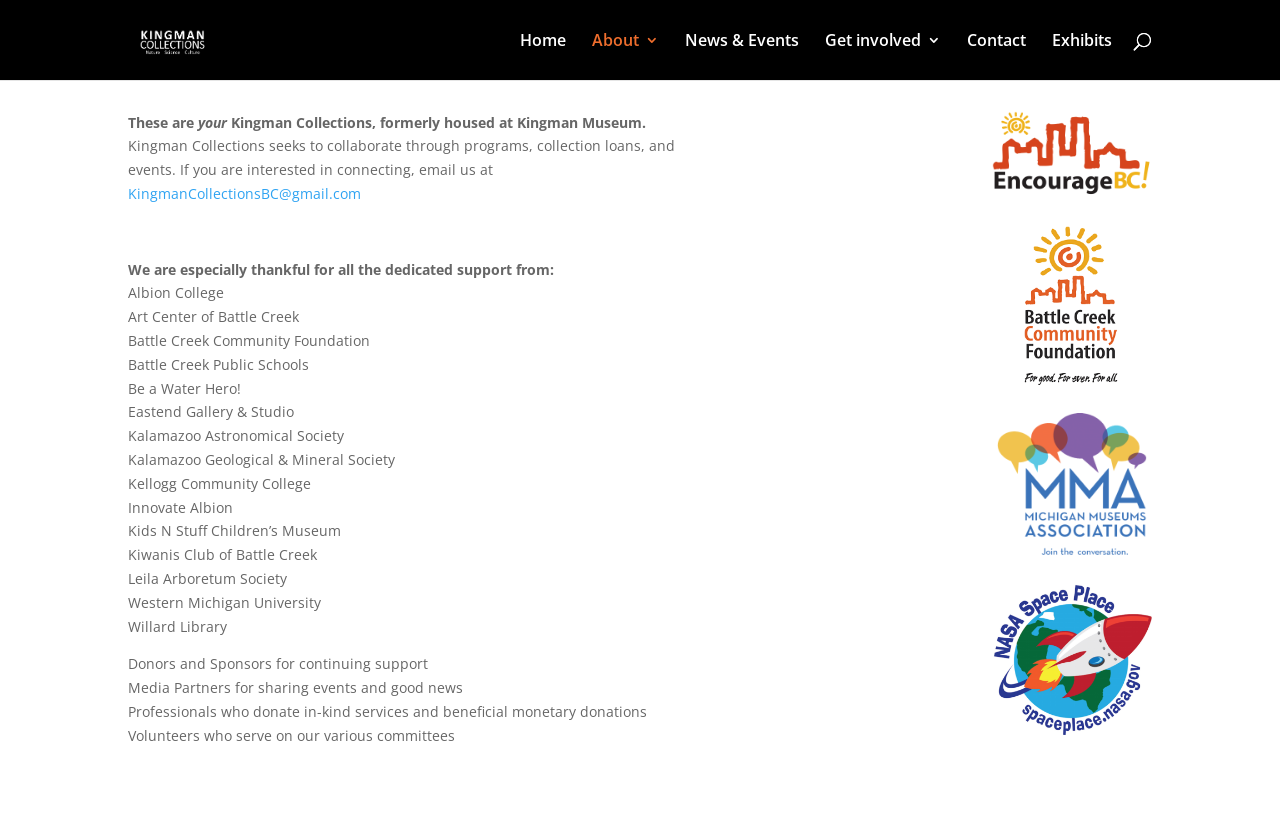What is the email address to contact for collaboration?
Answer the question with a thorough and detailed explanation.

The email address can be found in the middle section of the webpage, where it says 'If you are interested in connecting, email us at KingmanCollectionsBC@gmail.com'.